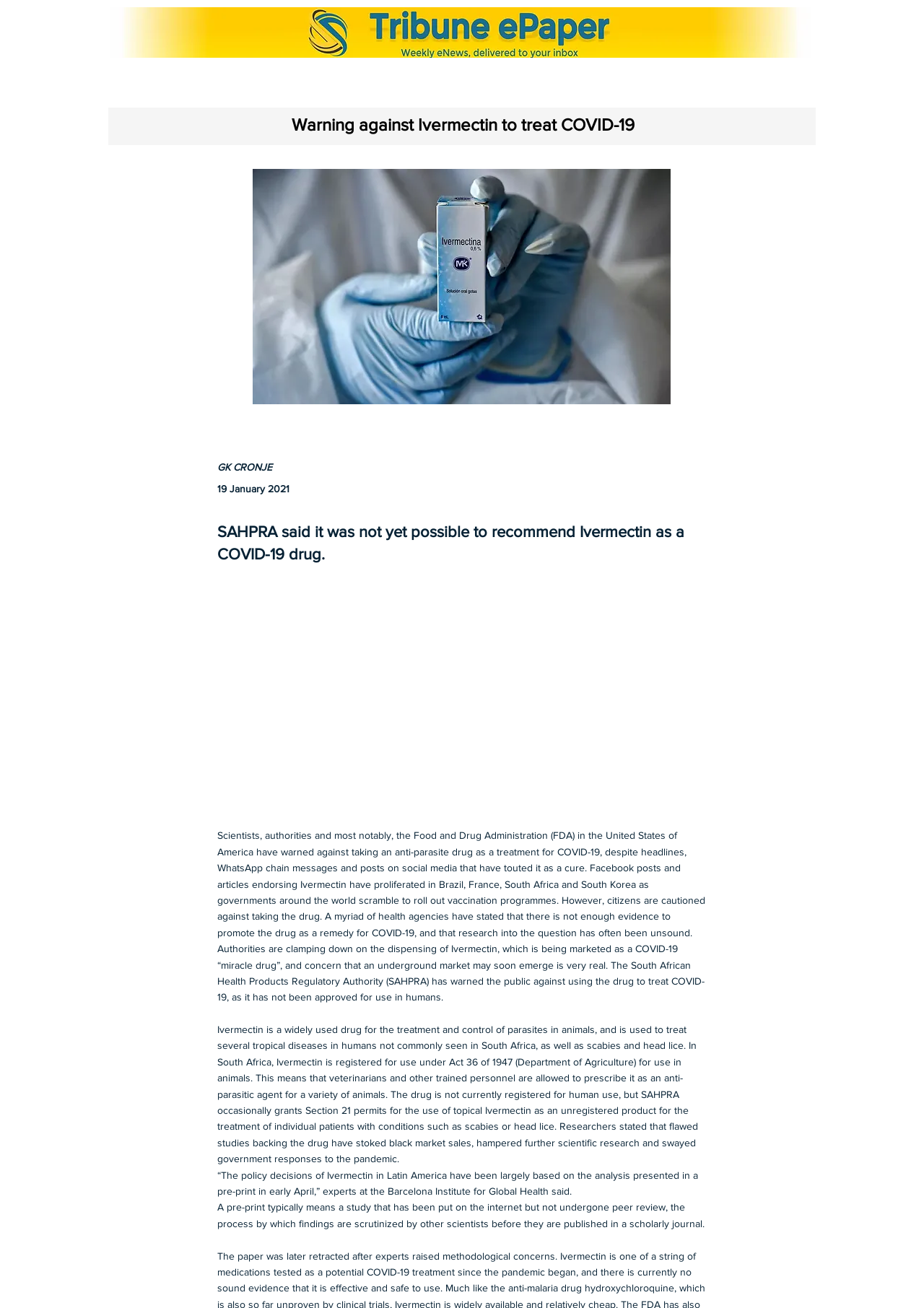Use a single word or phrase to answer the question:
What is SAHPRA?

South African Health Products Regulatory Authority